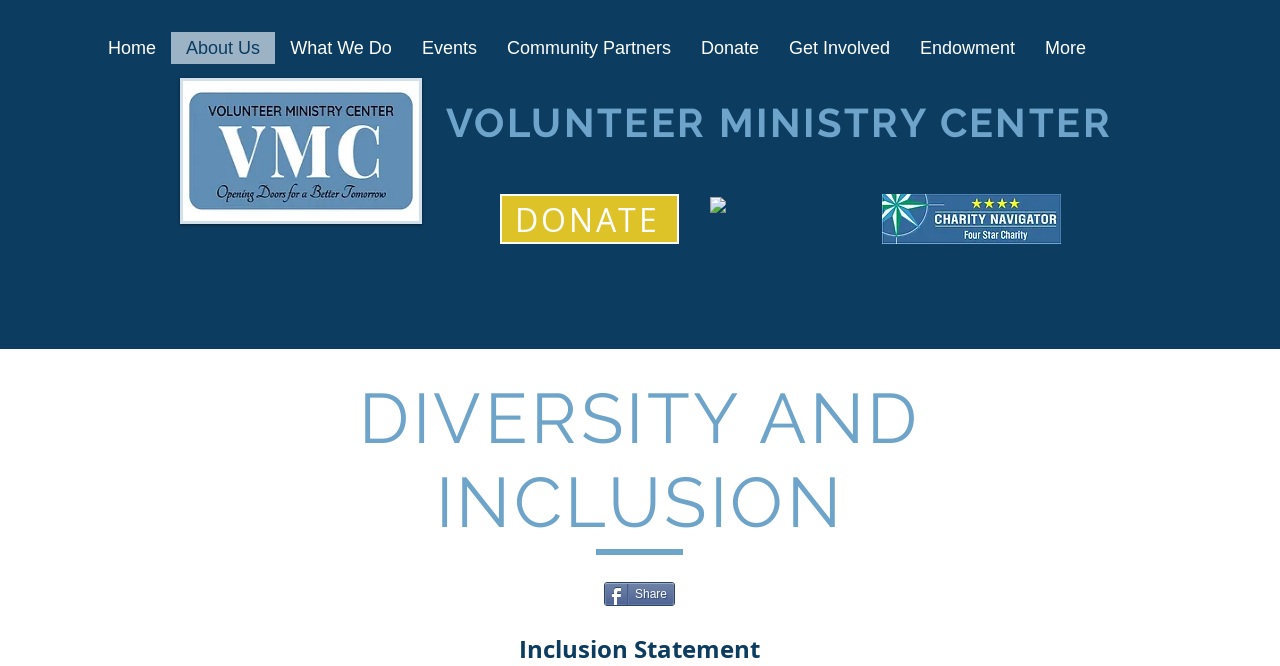Point out the bounding box coordinates of the section to click in order to follow this instruction: "Click the About Us link".

[0.134, 0.048, 0.215, 0.096]